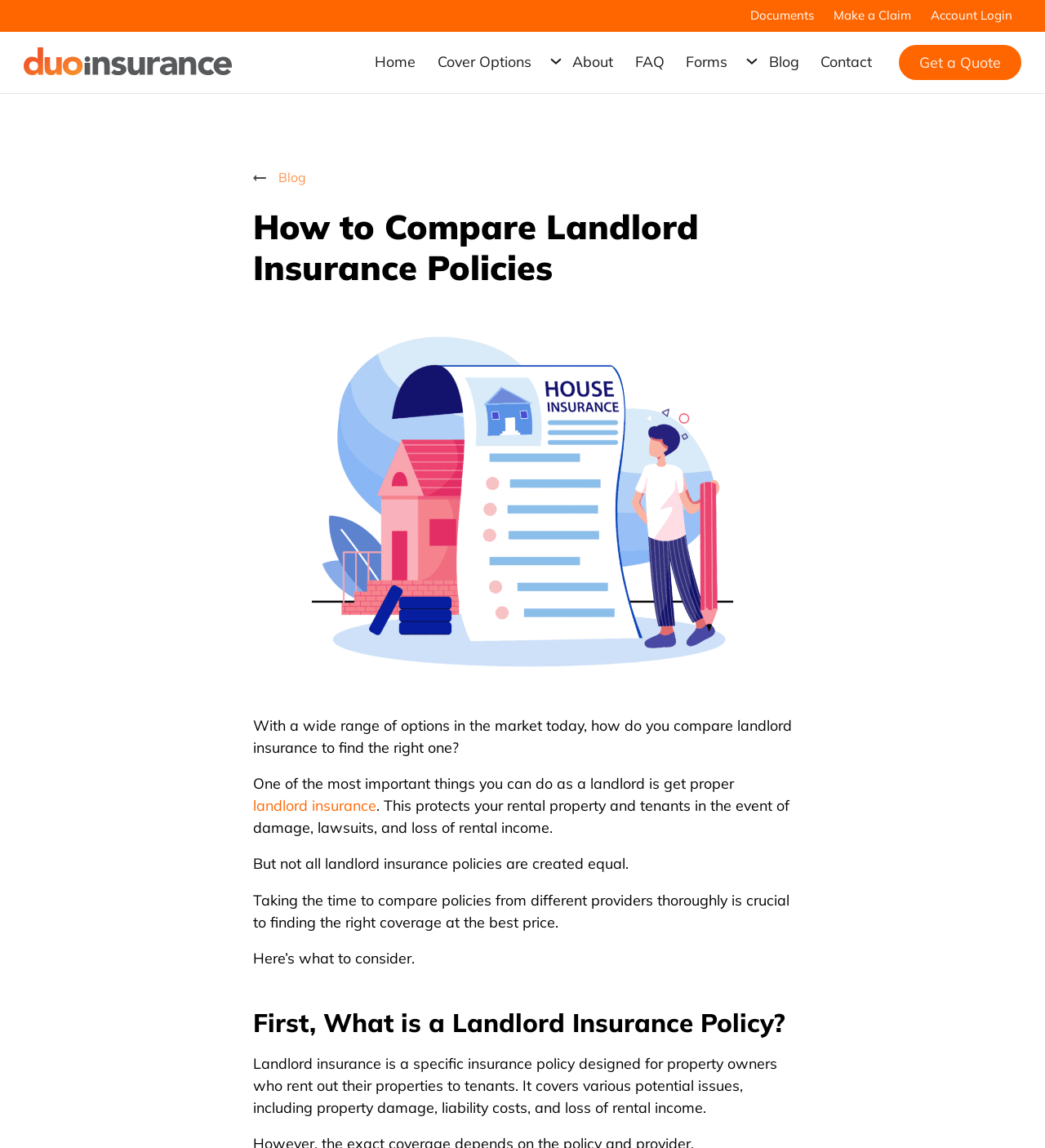Find the bounding box coordinates for the HTML element described as: "Home". The coordinates should consist of four float values between 0 and 1, i.e., [left, top, right, bottom].

[0.349, 0.027, 0.408, 0.081]